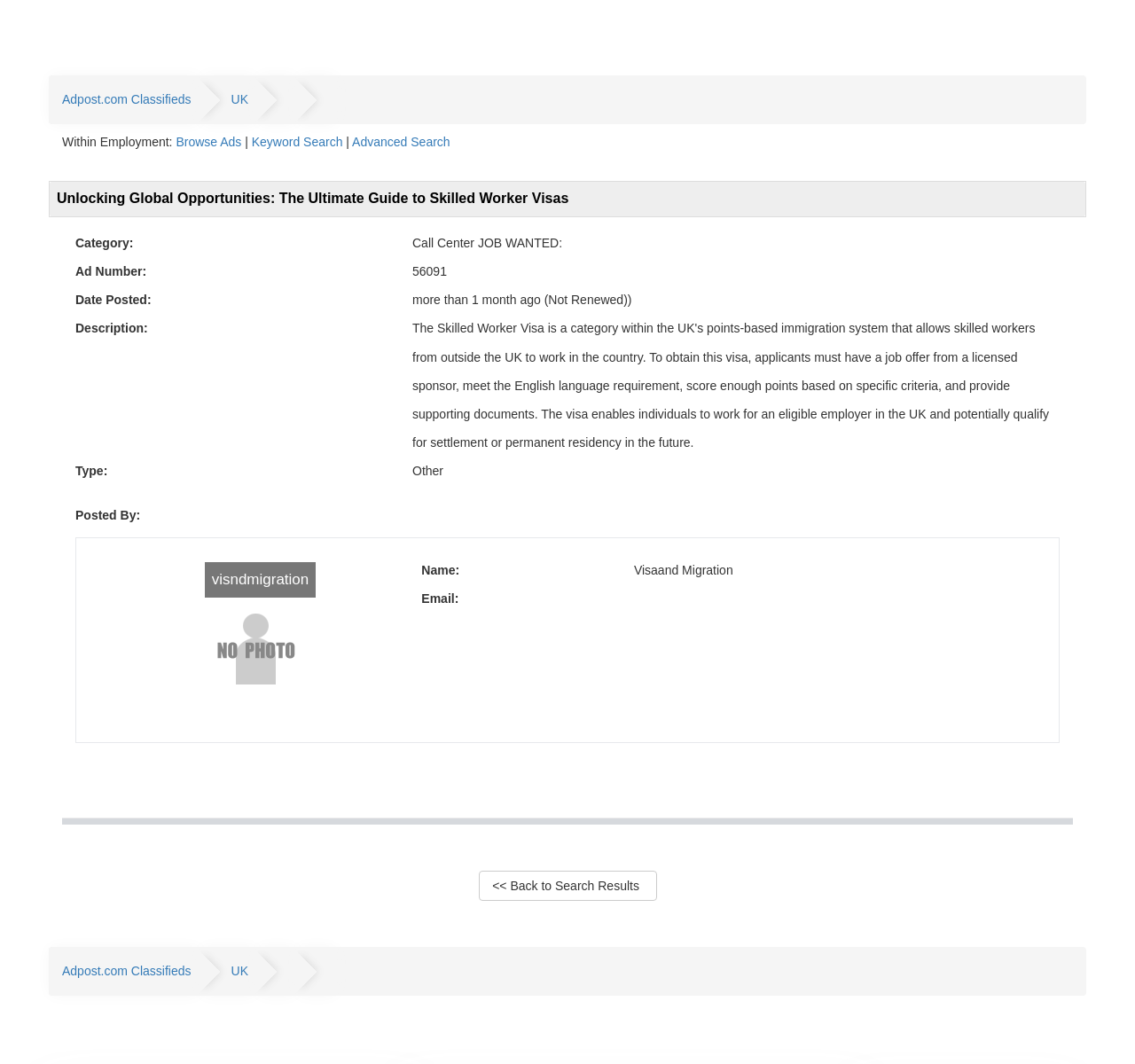Based on the image, please respond to the question with as much detail as possible:
What is the ad number of this job posting?

I found the answer by looking at the 'Ad Number:' label and its corresponding value, which is '56091'.